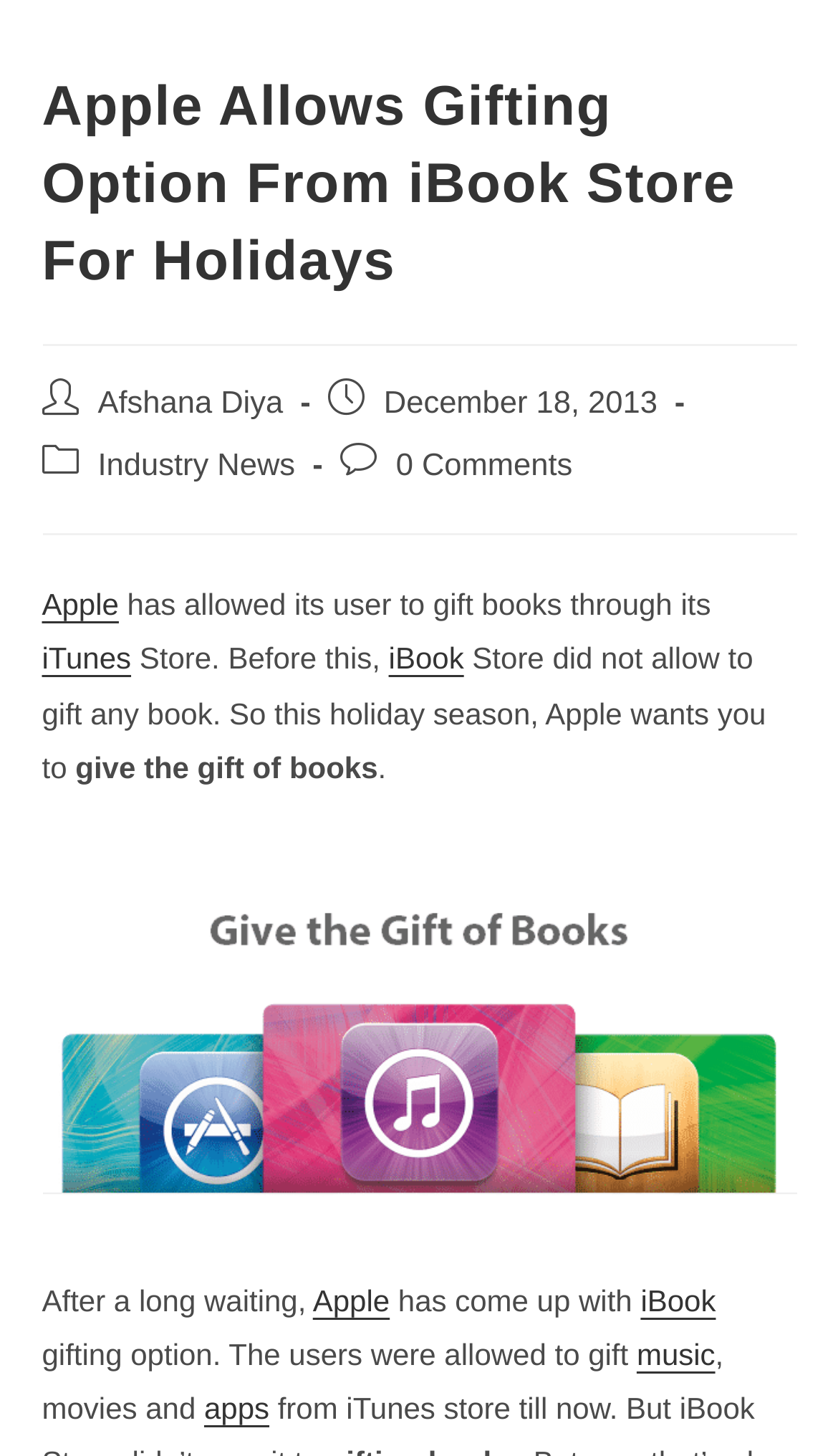Refer to the element description music and identify the corresponding bounding box in the screenshot. Format the coordinates as (top-left x, top-left y, bottom-right x, bottom-right y) with values in the range of 0 to 1.

[0.76, 0.918, 0.853, 0.942]